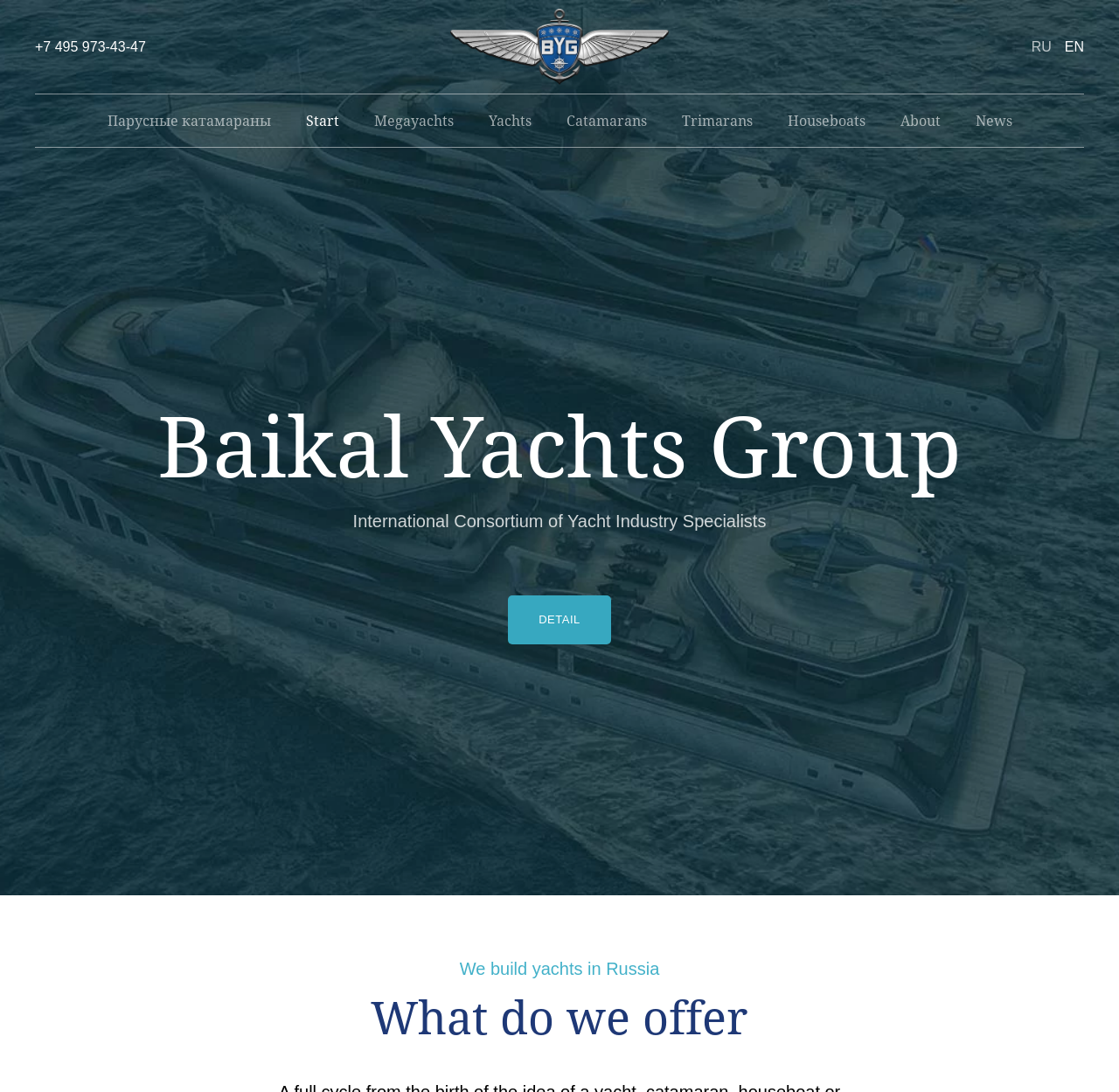Can you pinpoint the bounding box coordinates for the clickable element required for this instruction: "Learn about megayachts"? The coordinates should be four float numbers between 0 and 1, i.e., [left, top, right, bottom].

[0.318, 0.087, 0.421, 0.135]